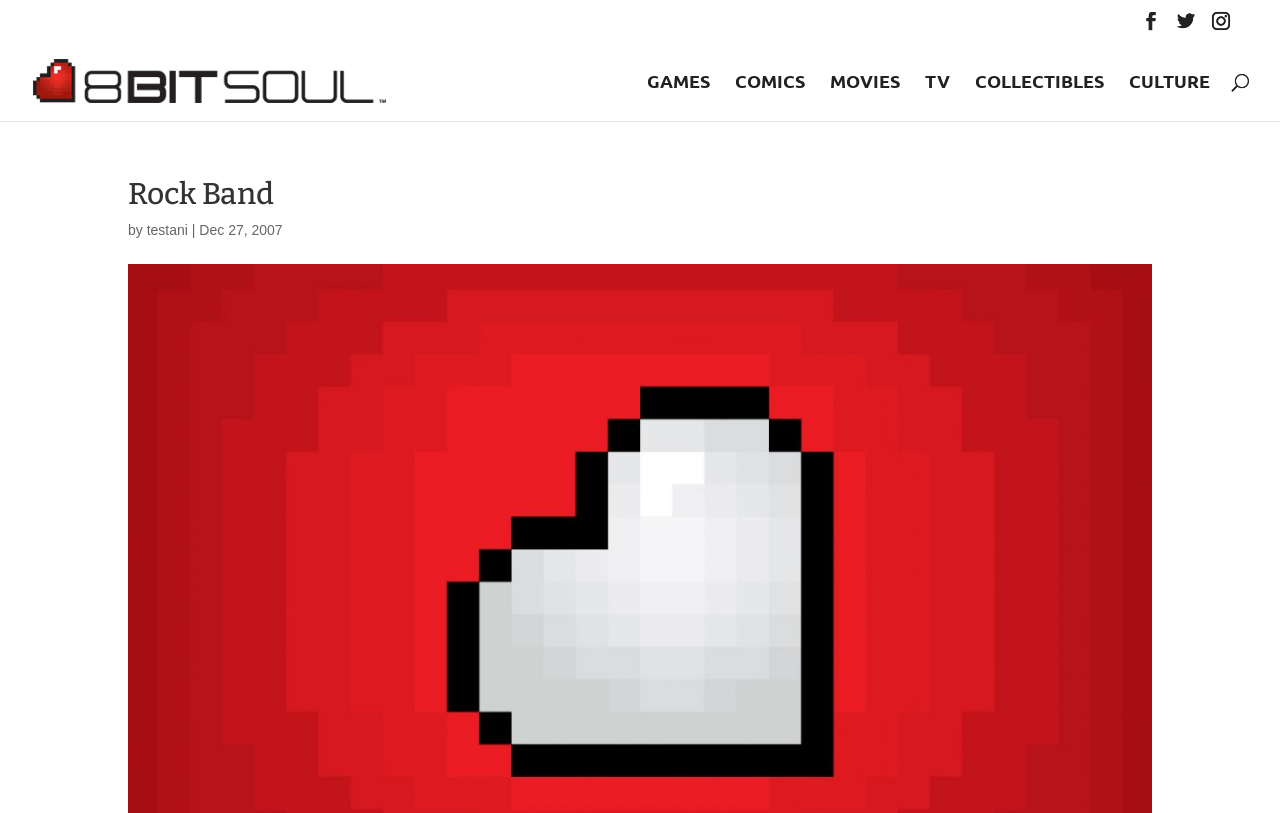Respond with a single word or phrase to the following question: Who is the author of the latest article?

testani